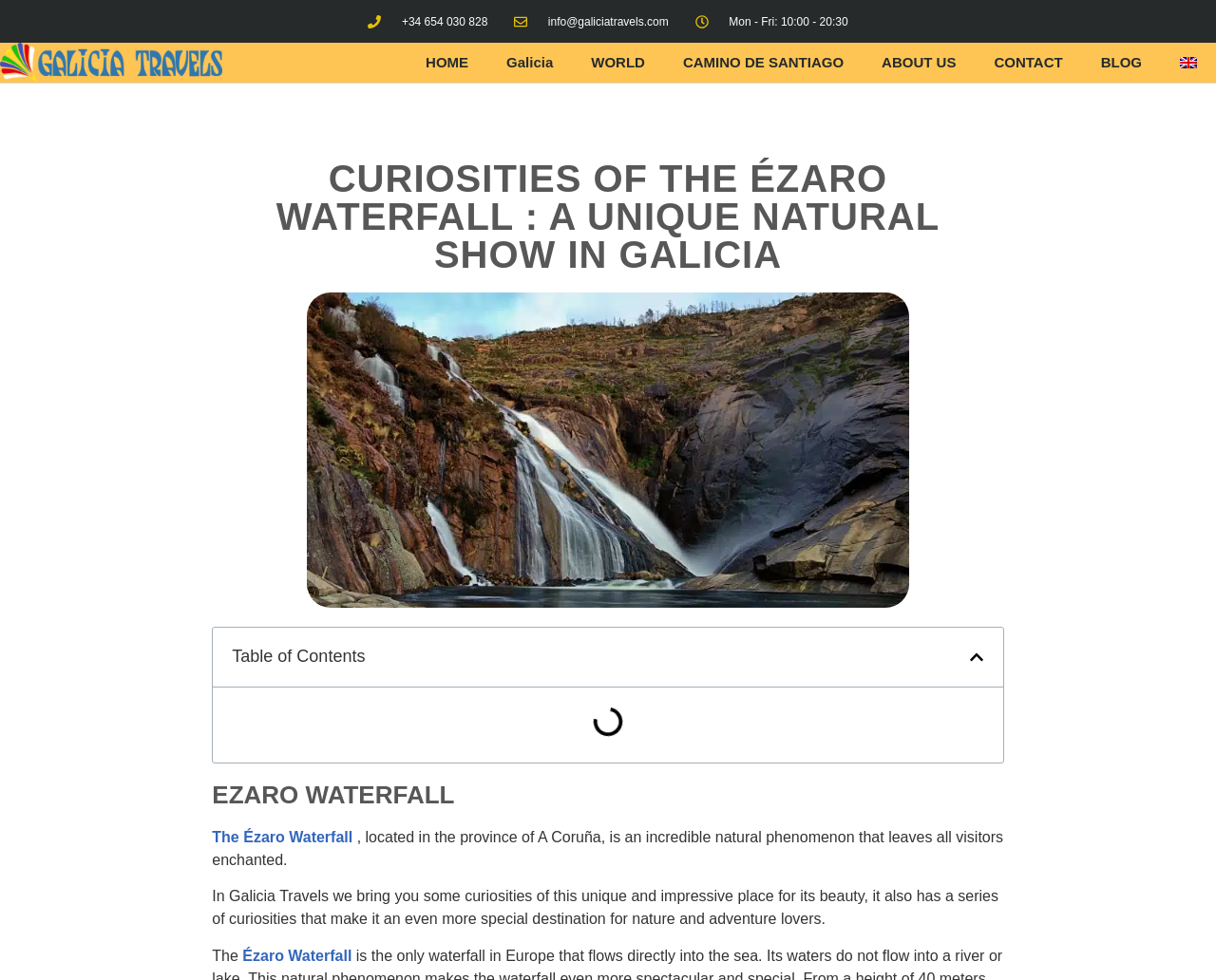From the webpage screenshot, predict the bounding box of the UI element that matches this description: "CONTACT".

[0.802, 0.054, 0.89, 0.074]